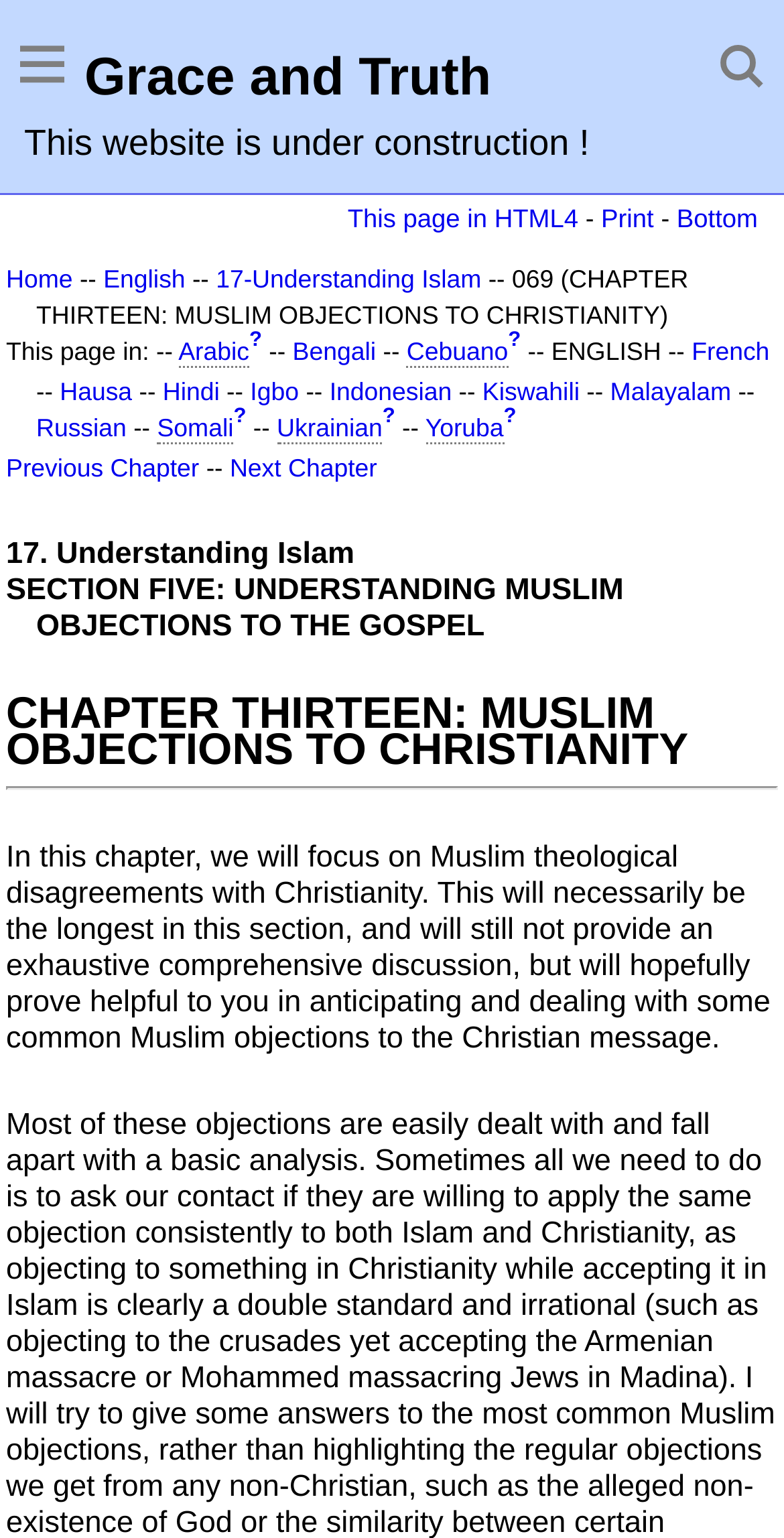Specify the bounding box coordinates of the element's region that should be clicked to achieve the following instruction: "Print the current page". The bounding box coordinates consist of four float numbers between 0 and 1, in the format [left, top, right, bottom].

[0.767, 0.132, 0.834, 0.152]